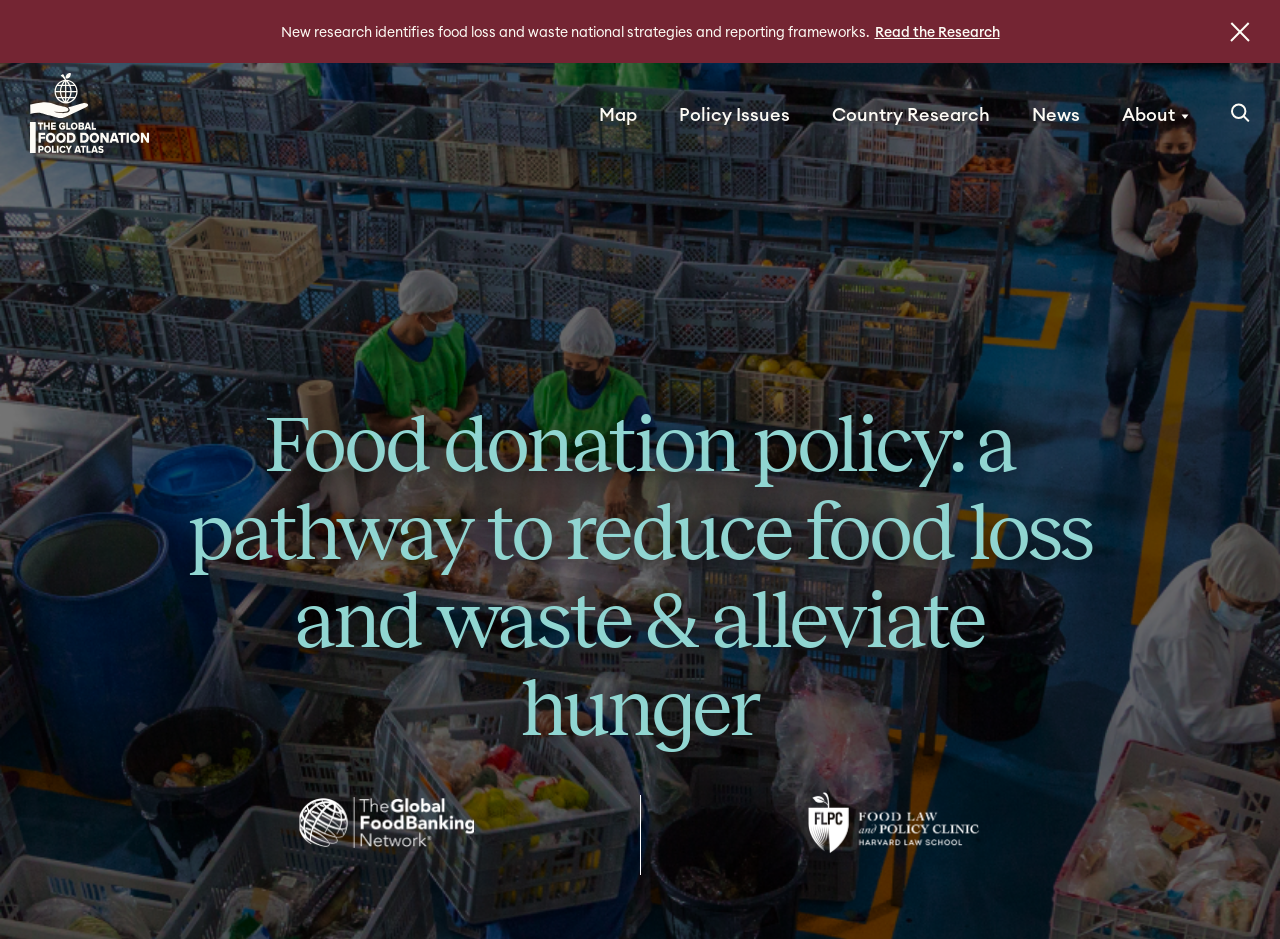Locate the bounding box coordinates of the element that should be clicked to fulfill the instruction: "Go to the Home page".

None